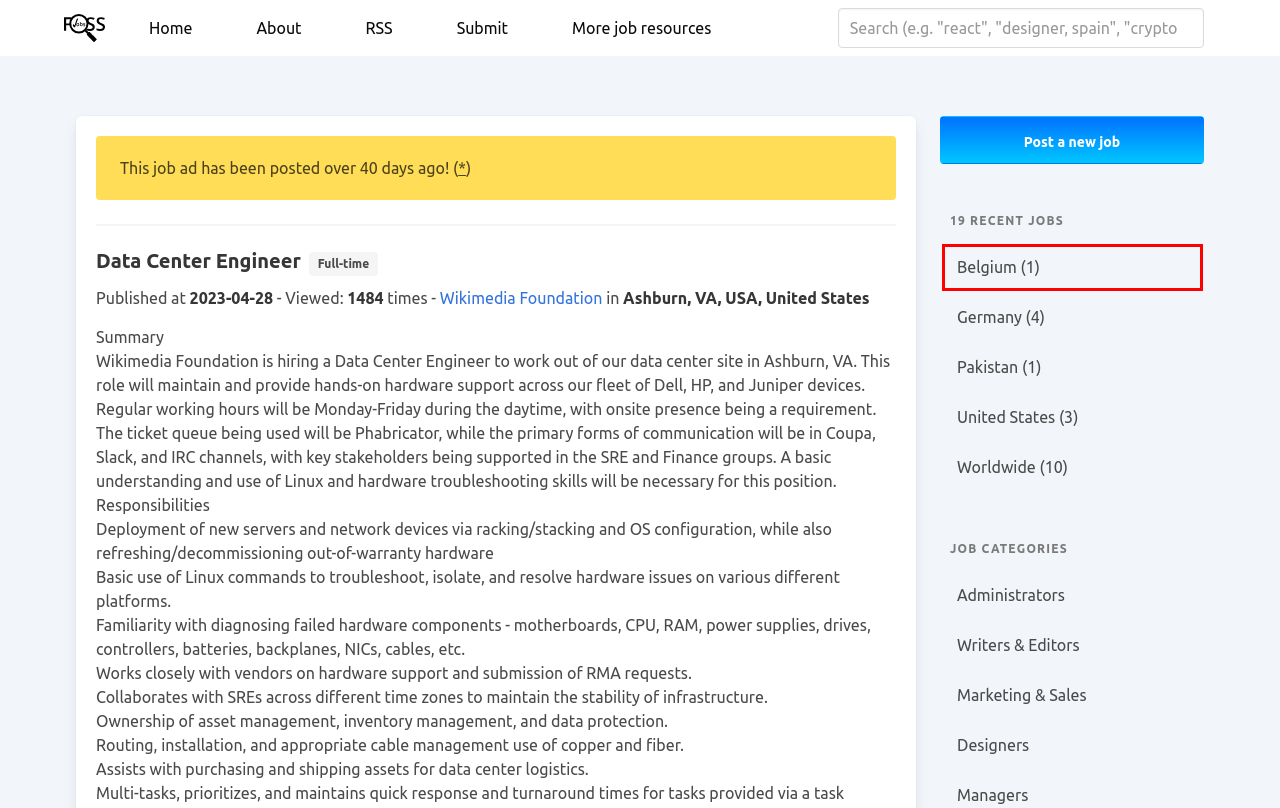Take a look at the provided webpage screenshot featuring a red bounding box around an element. Select the most appropriate webpage description for the page that loads after clicking on the element inside the red bounding box. Here are the candidates:
A. Jobs in United States
B. All jobs
C. Jobs in other countries
D. Jobs in Pakistan
E. Senior Software Engineer, Future Audiences at Wikimedia Foundation / fossjobs.net
F. Jobs in Belgium
G. Jobs in Germany
H. Post a new job | fossjobs.net

F